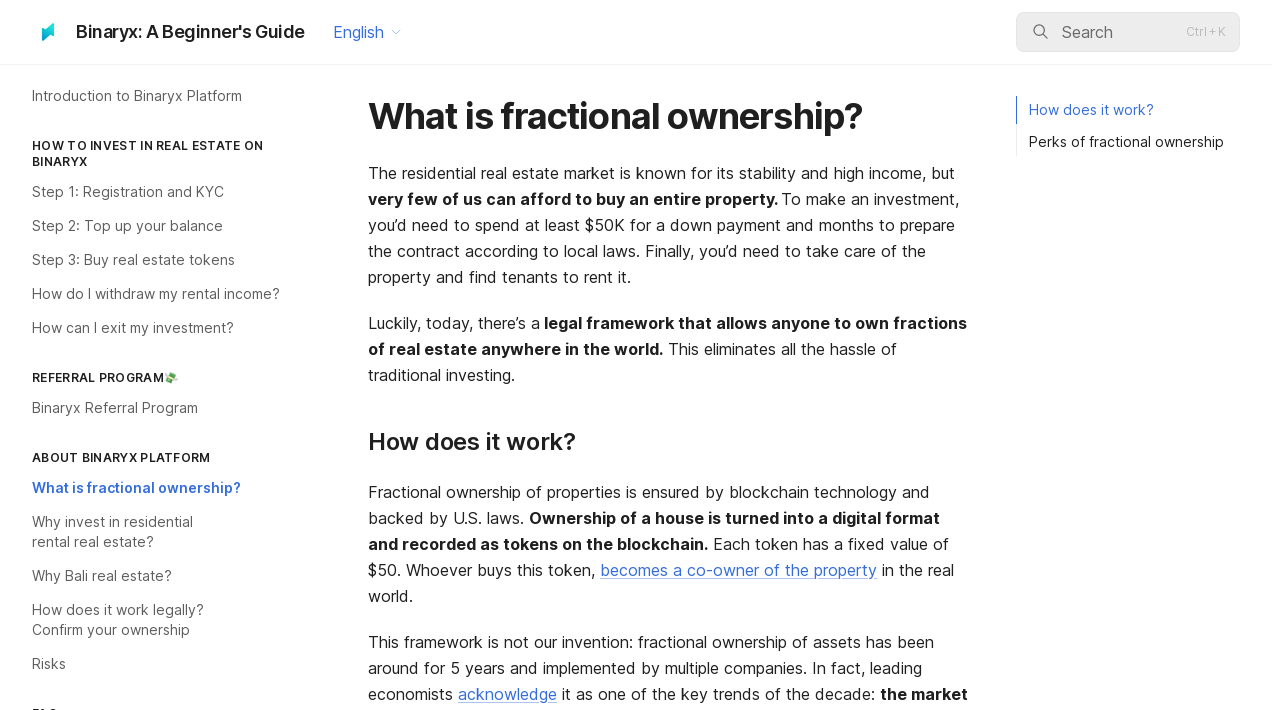Predict the bounding box coordinates of the UI element that matches this description: "March 2024". The coordinates should be in the format [left, top, right, bottom] with each value between 0 and 1.

None